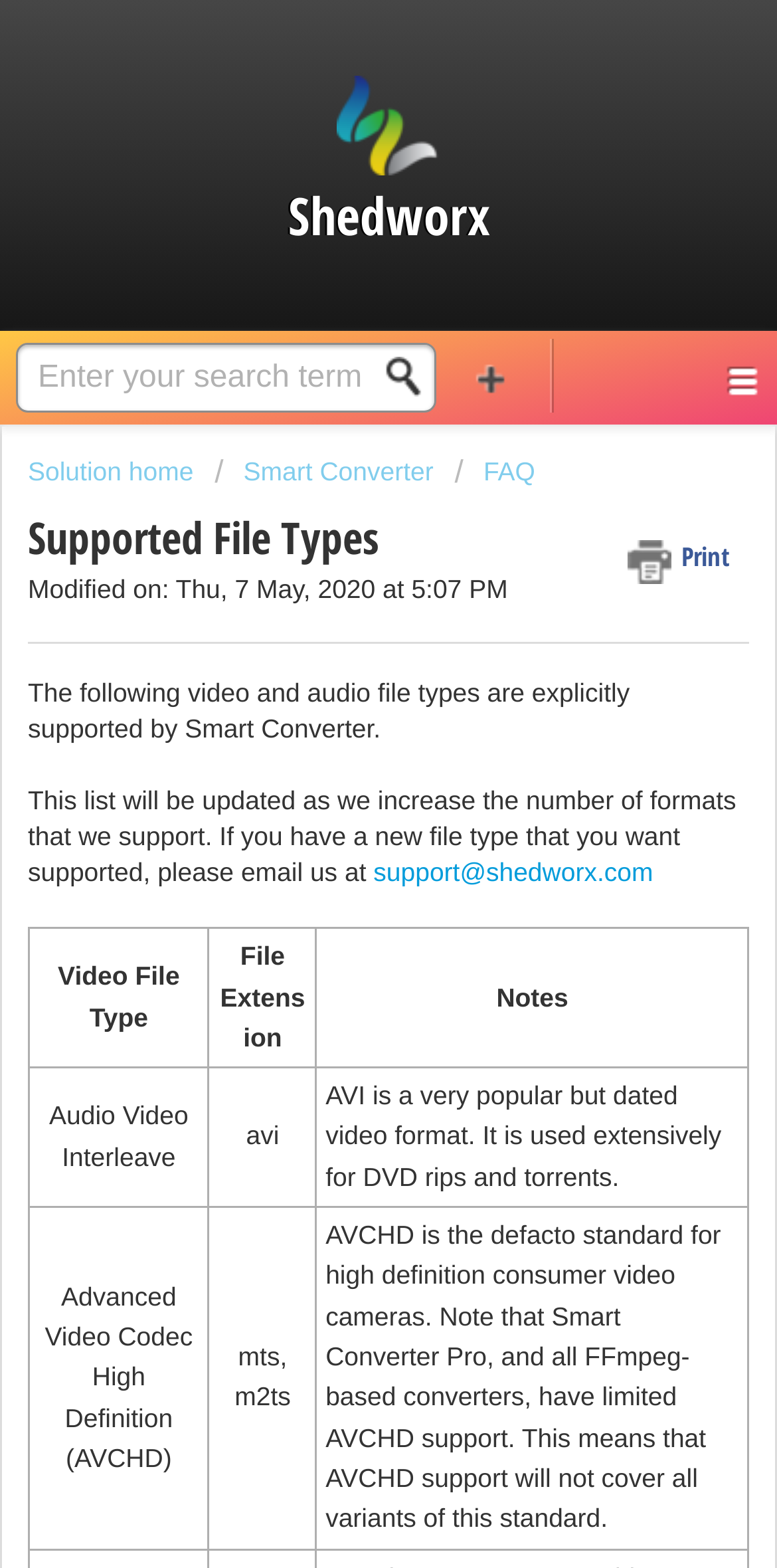Select the bounding box coordinates of the element I need to click to carry out the following instruction: "Open a new support ticket".

[0.554, 0.216, 0.709, 0.263]